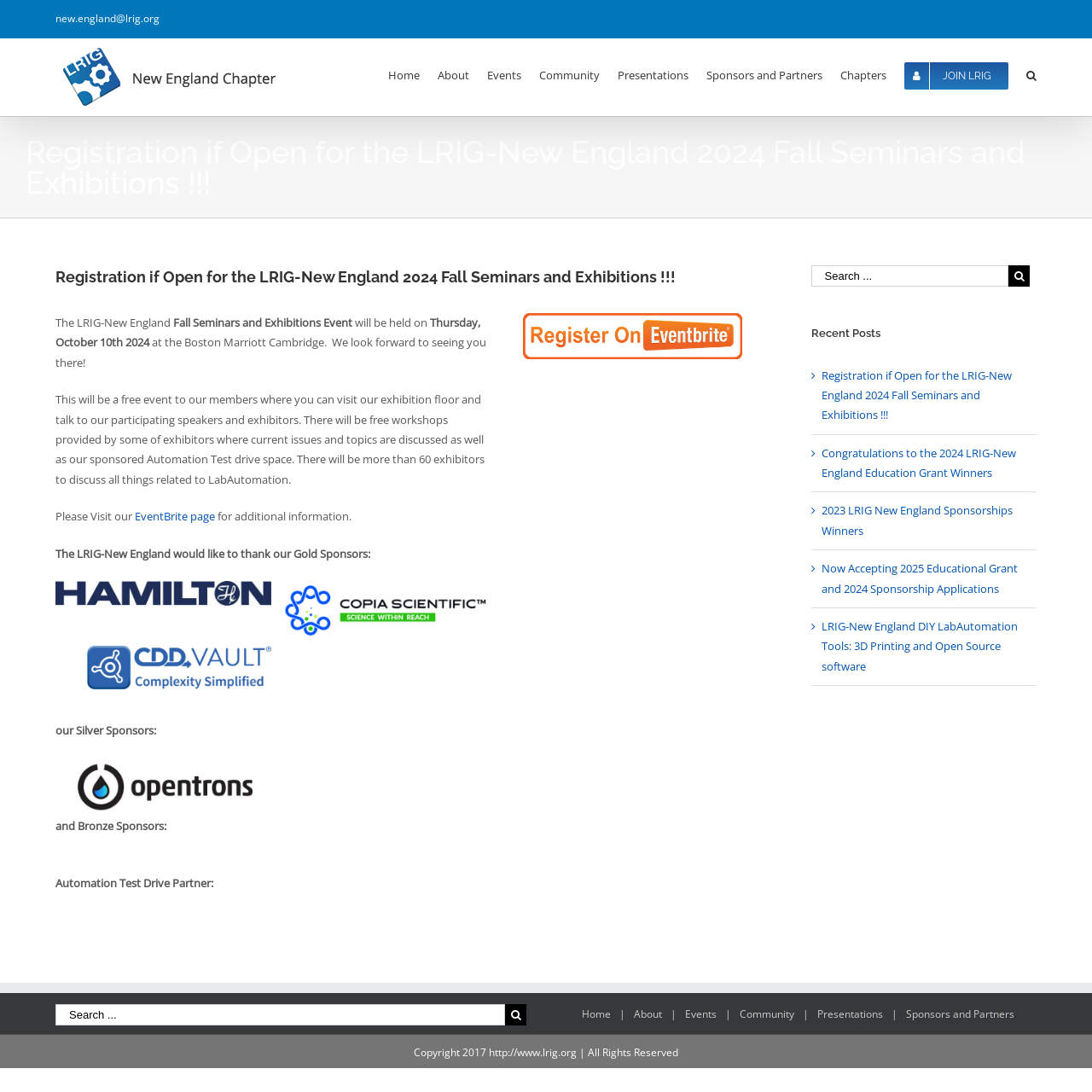What is the date of the LRIG-New England Fall Seminars and Exhibitions Event?
Refer to the image and answer the question using a single word or phrase.

October 10th 2024